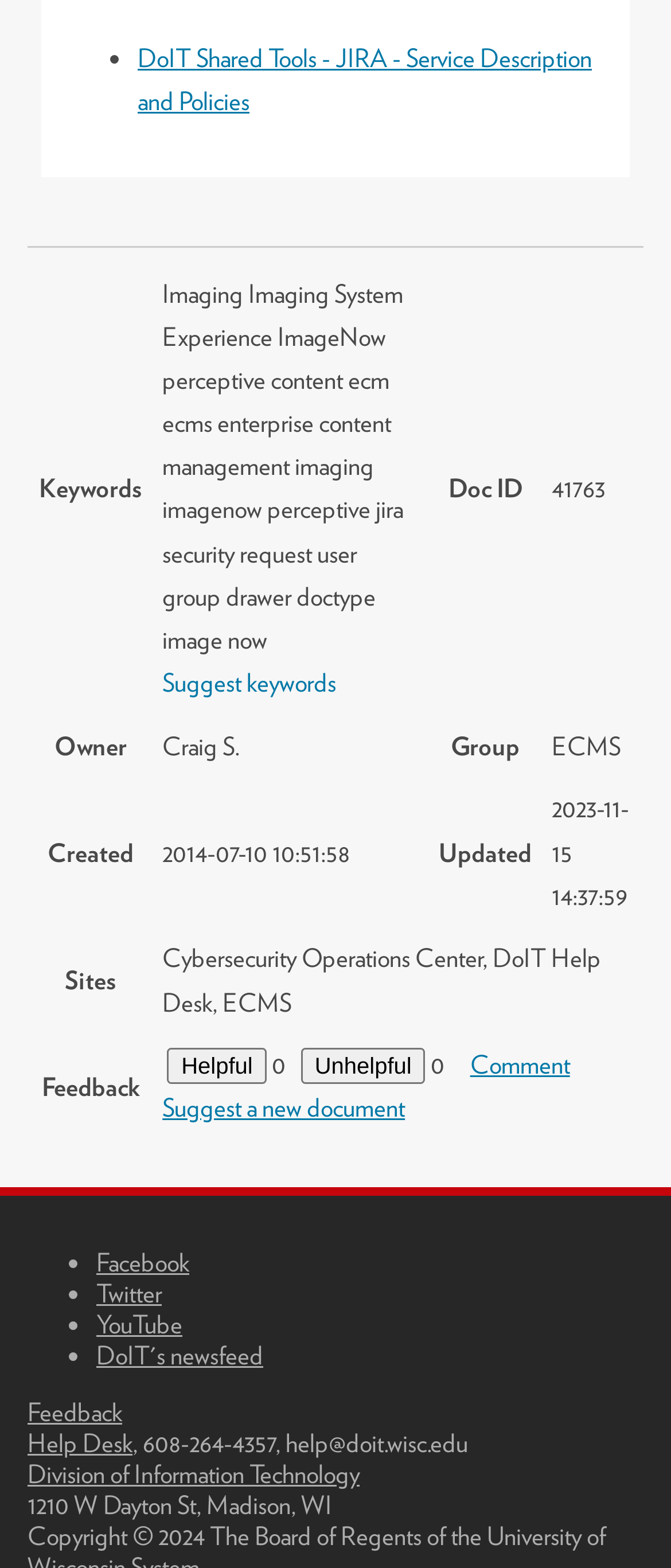Can you find the bounding box coordinates for the element that needs to be clicked to execute this instruction: "Follow the 'Facebook' link"? The coordinates should be given as four float numbers between 0 and 1, i.e., [left, top, right, bottom].

[0.144, 0.796, 0.282, 0.816]